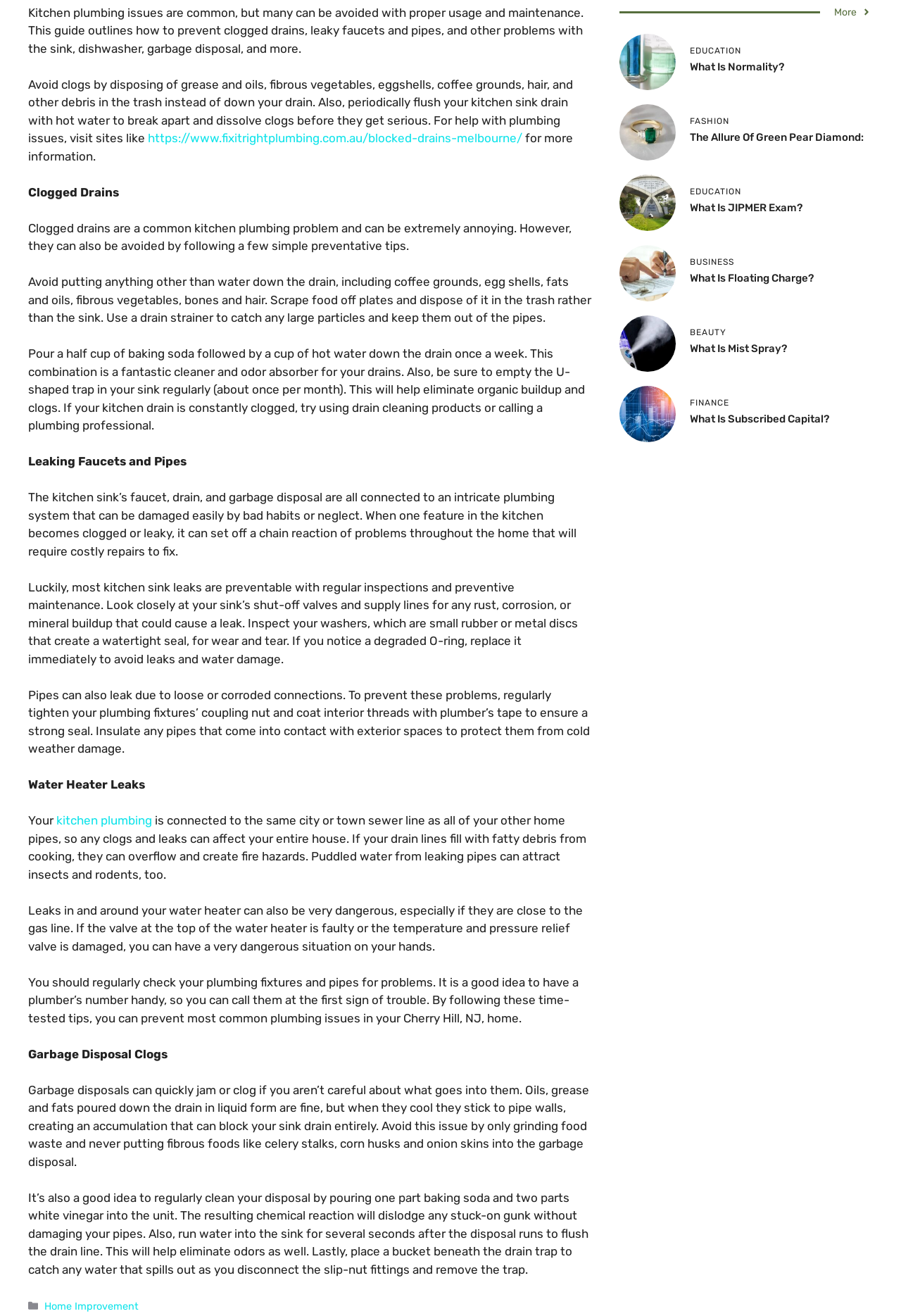For the element described, predict the bounding box coordinates as (top-left x, top-left y, bottom-right x, bottom-right y). All values should be between 0 and 1. Element description: What Is JIPMER Exam?

[0.766, 0.153, 0.891, 0.163]